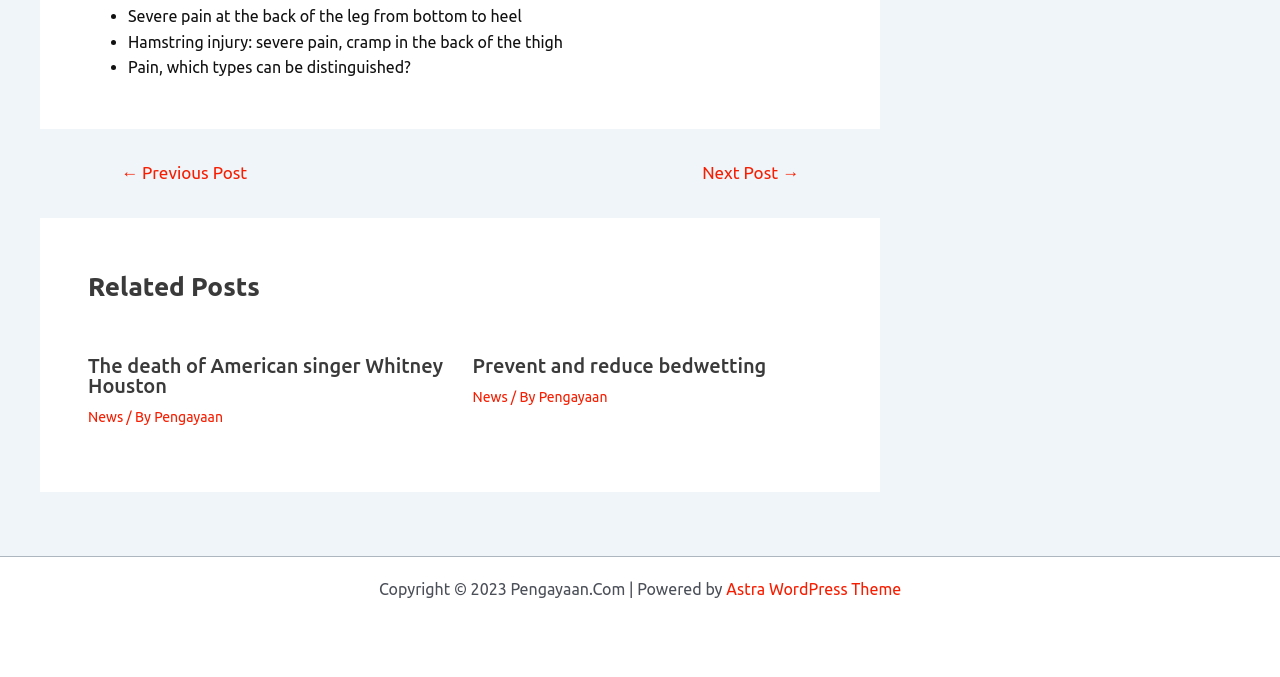Provide a one-word or short-phrase answer to the question:
What is the theme used by the website?

Astra WordPress Theme